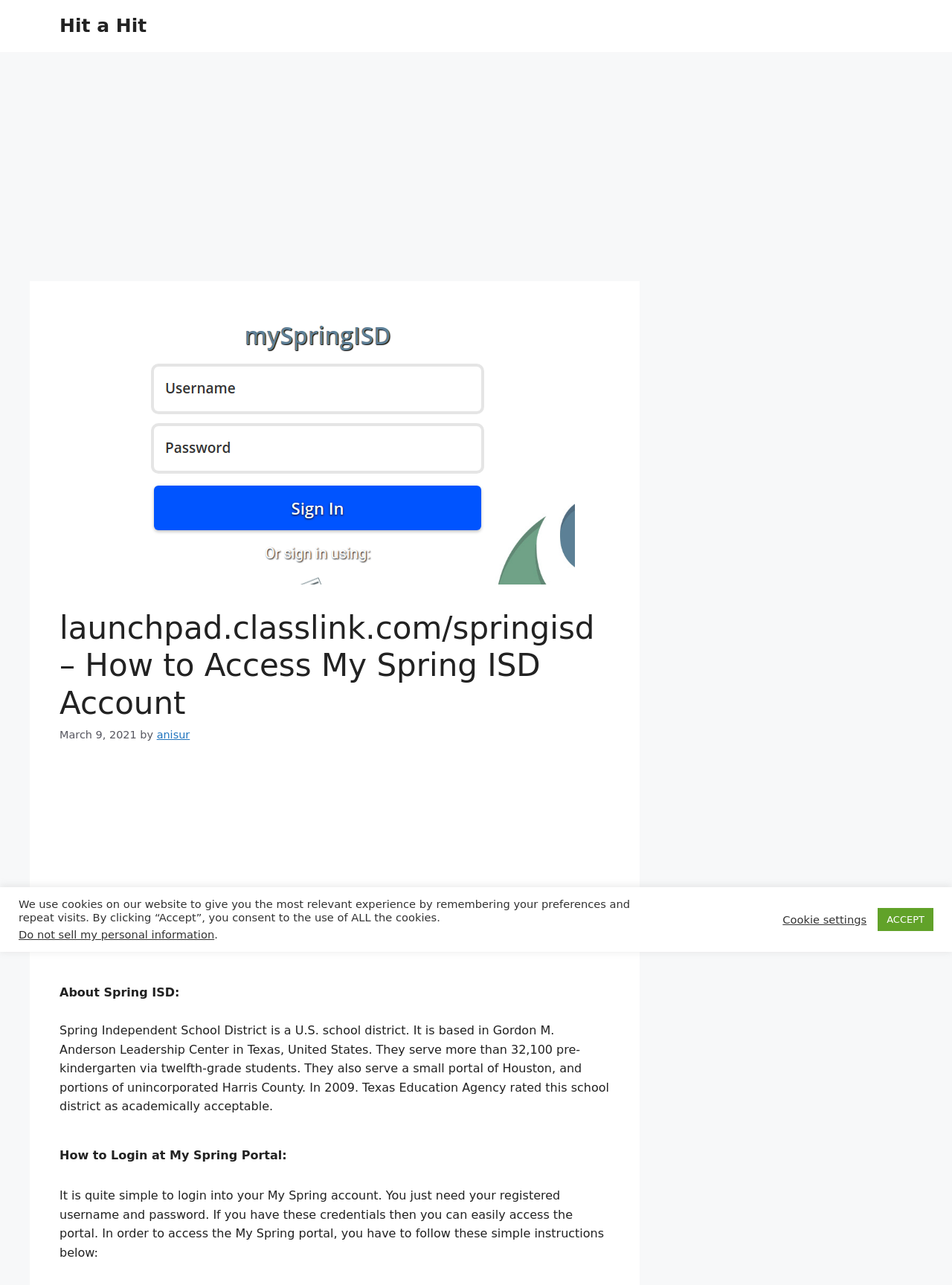Given the element description aria-label="Advertisement" name="aswift_1" title="Advertisement", predict the bounding box coordinates for the UI element in the webpage screenshot. The format should be (top-left x, top-left y, bottom-right x, bottom-right y), and the values should be between 0 and 1.

[0.031, 0.052, 0.672, 0.214]